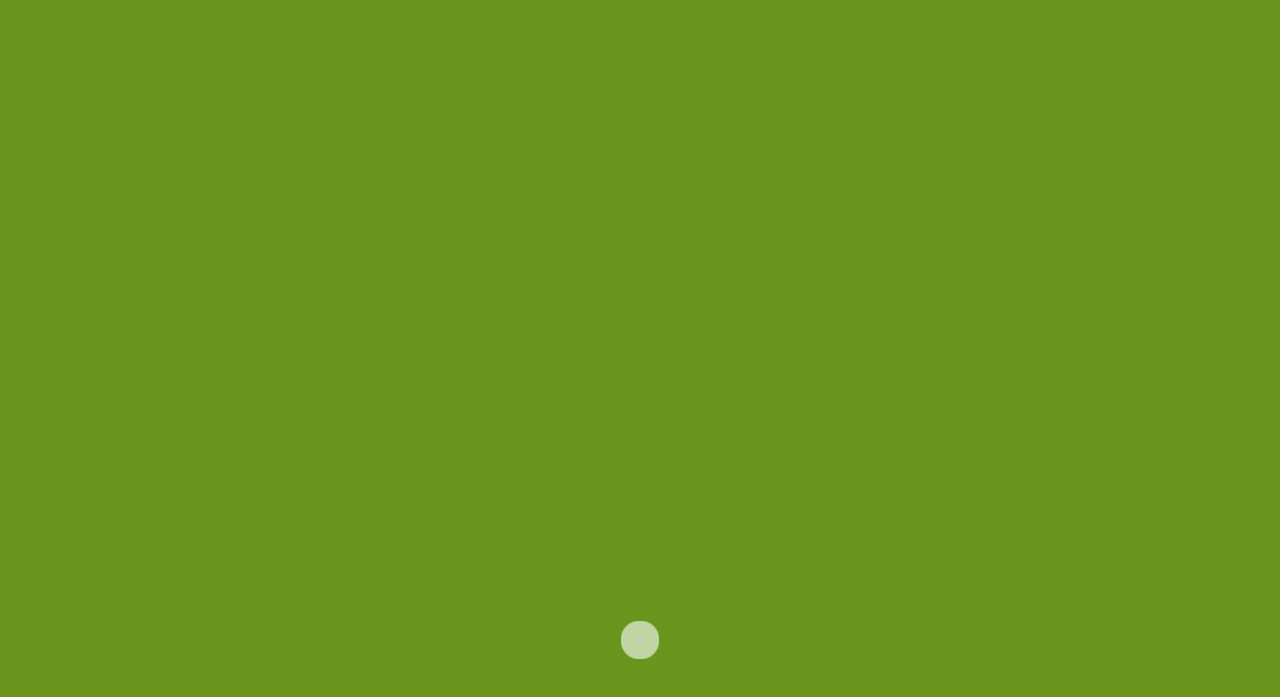Provide the bounding box coordinates of the section that needs to be clicked to accomplish the following instruction: "Read Our blog."

[0.511, 0.227, 0.564, 0.349]